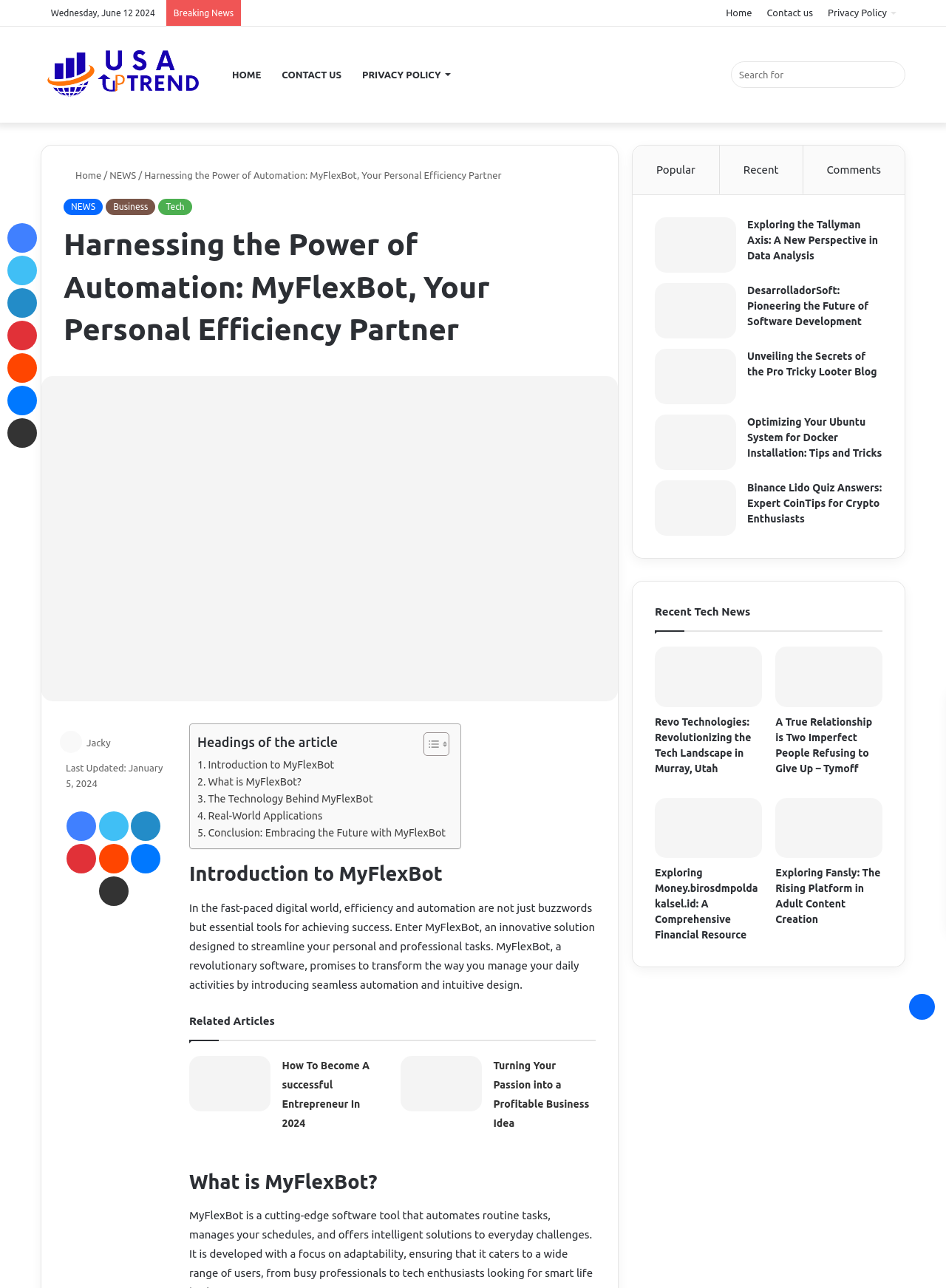Identify the bounding box coordinates of the region I need to click to complete this instruction: "Share via Email".

[0.104, 0.681, 0.136, 0.704]